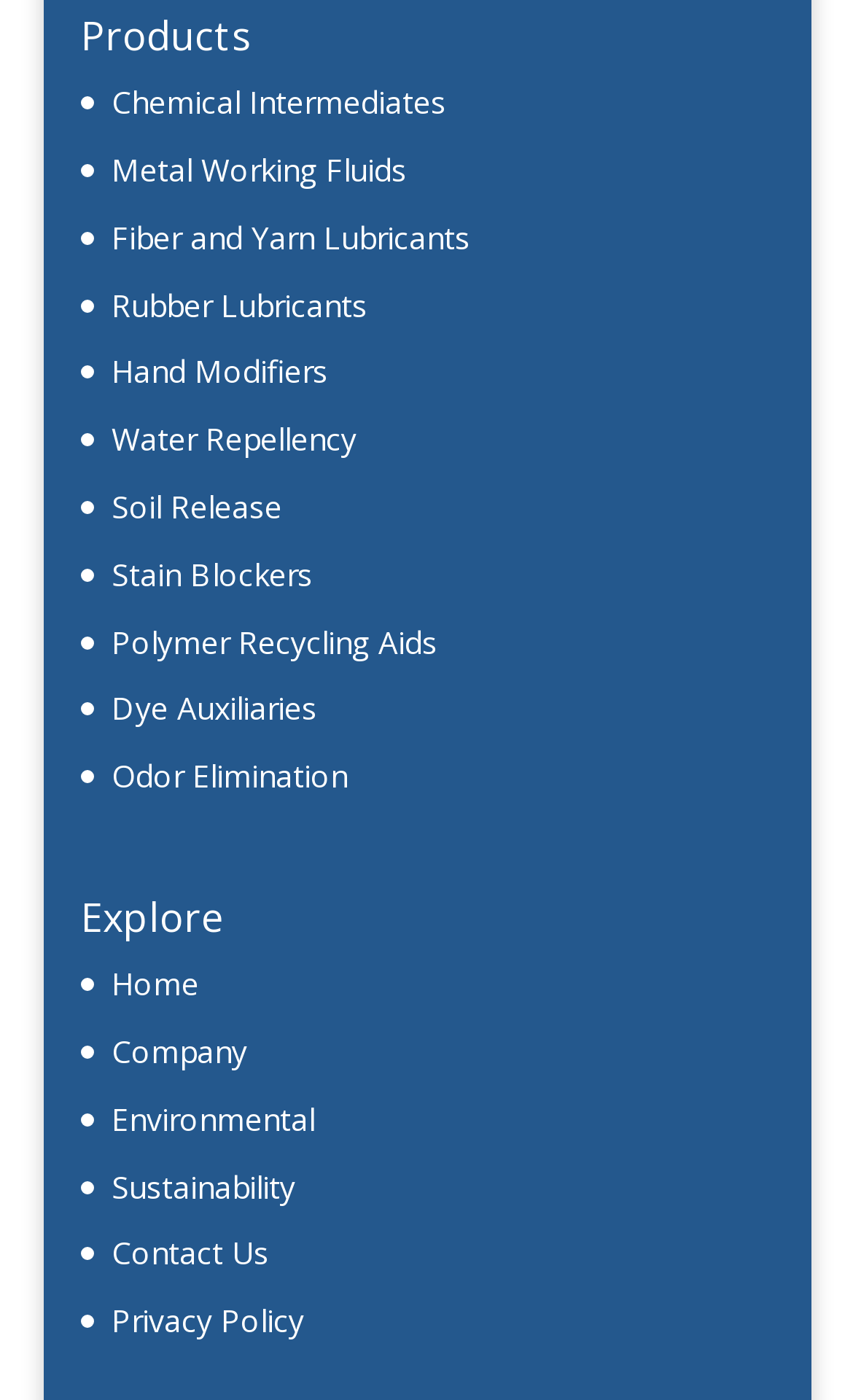What is the last link under the 'Explore' heading?
Please give a detailed and thorough answer to the question, covering all relevant points.

I looked at the links under the 'Explore' heading and found that the last link is 'Privacy Policy', which is located at the bottom of the list.